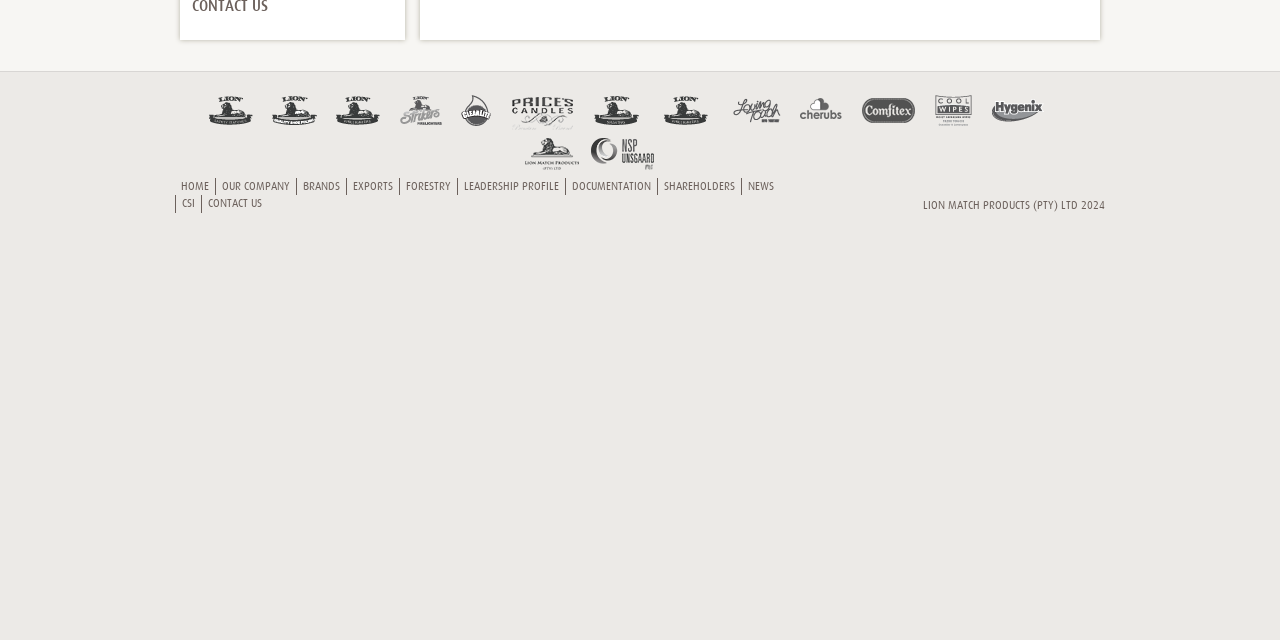Given the element description DOCUMENTATION, specify the bounding box coordinates of the corresponding UI element in the format (top-left x, top-left y, bottom-right x, bottom-right y). All values must be between 0 and 1.

[0.447, 0.281, 0.509, 0.301]